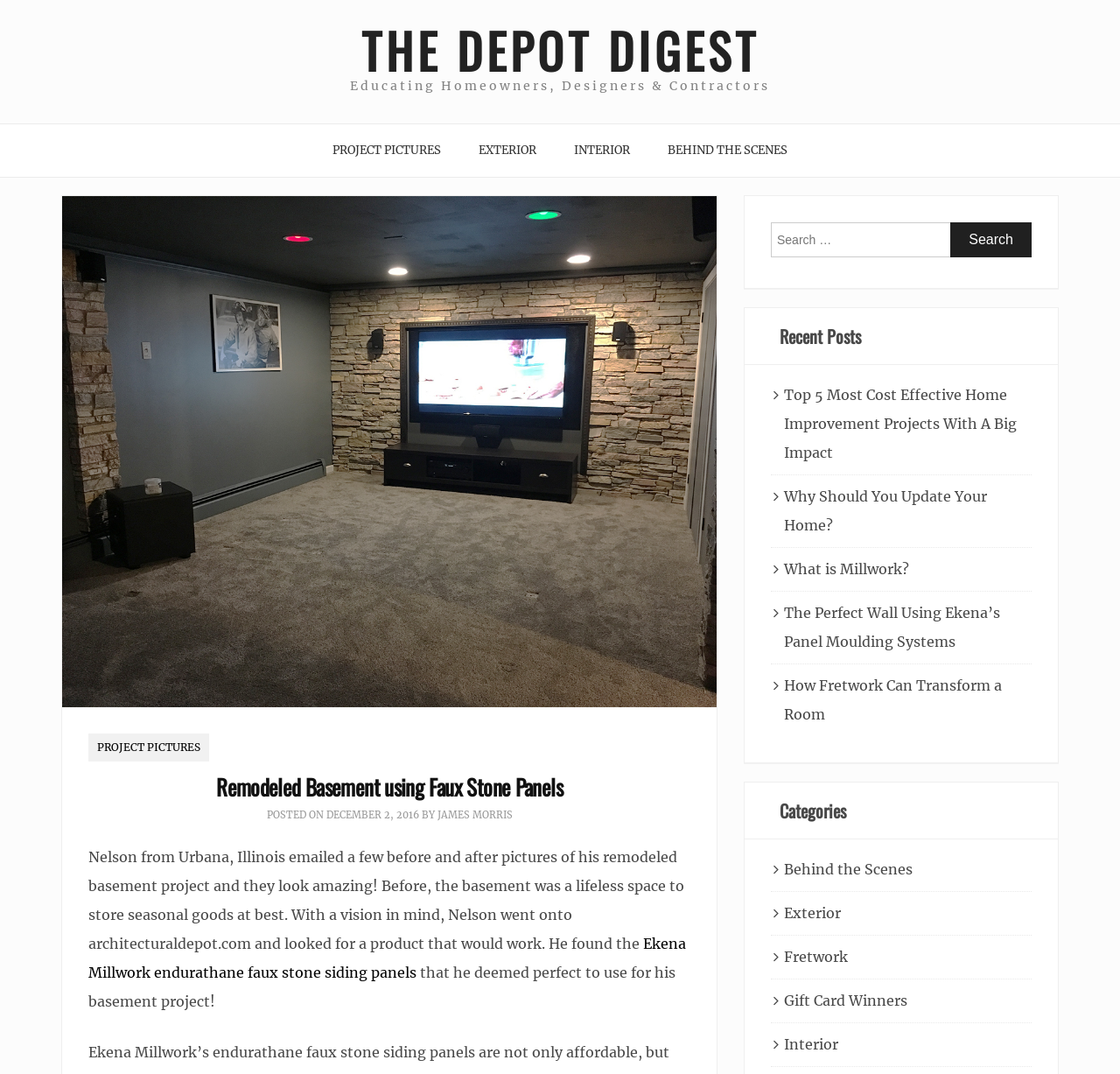Please find the main title text of this webpage.

Remodeled Basement using Faux Stone Panels